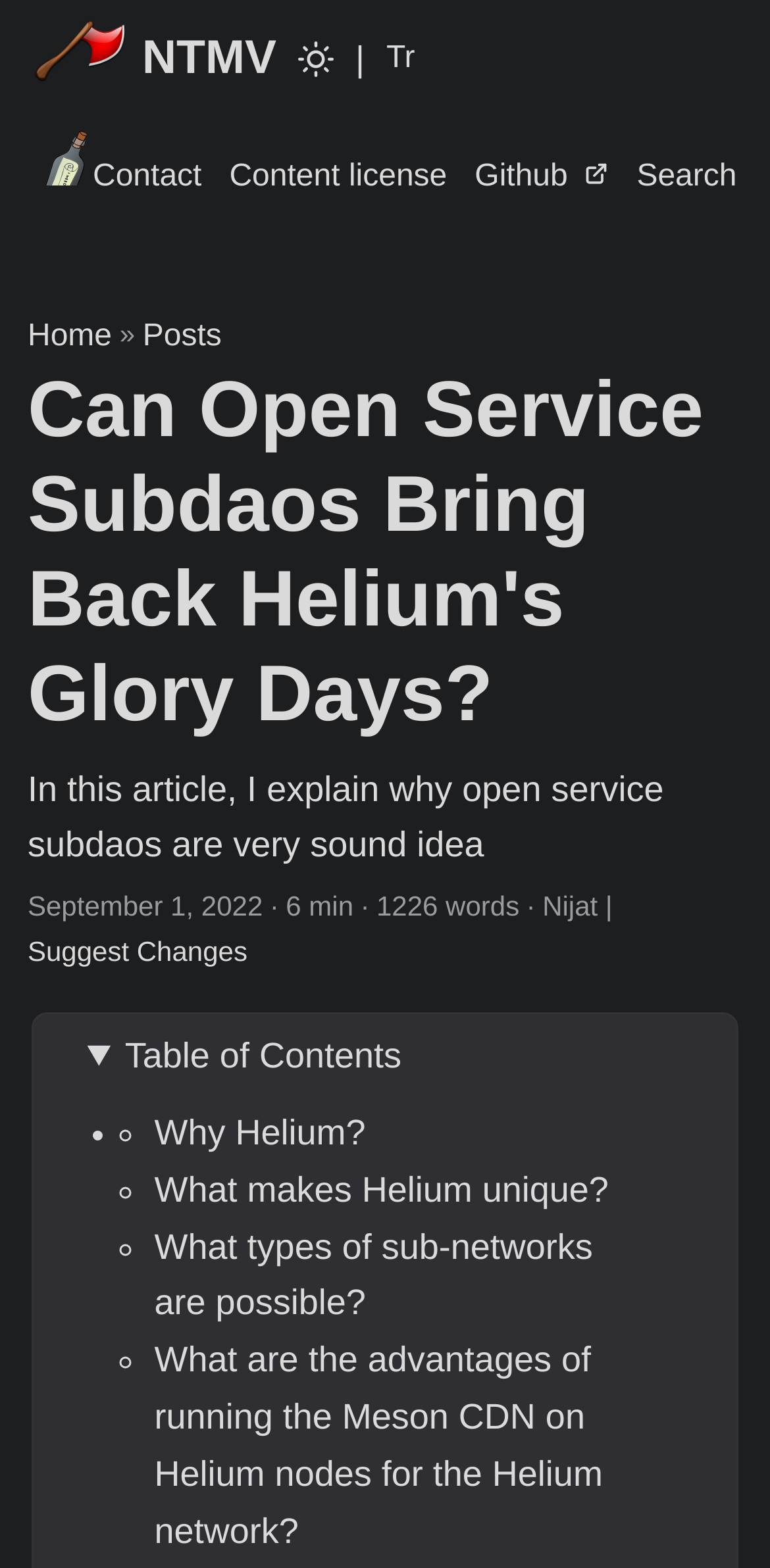Provide the bounding box for the UI element matching this description: "parent_node: | title="(Alt + T)"".

[0.379, 0.0, 0.441, 0.076]